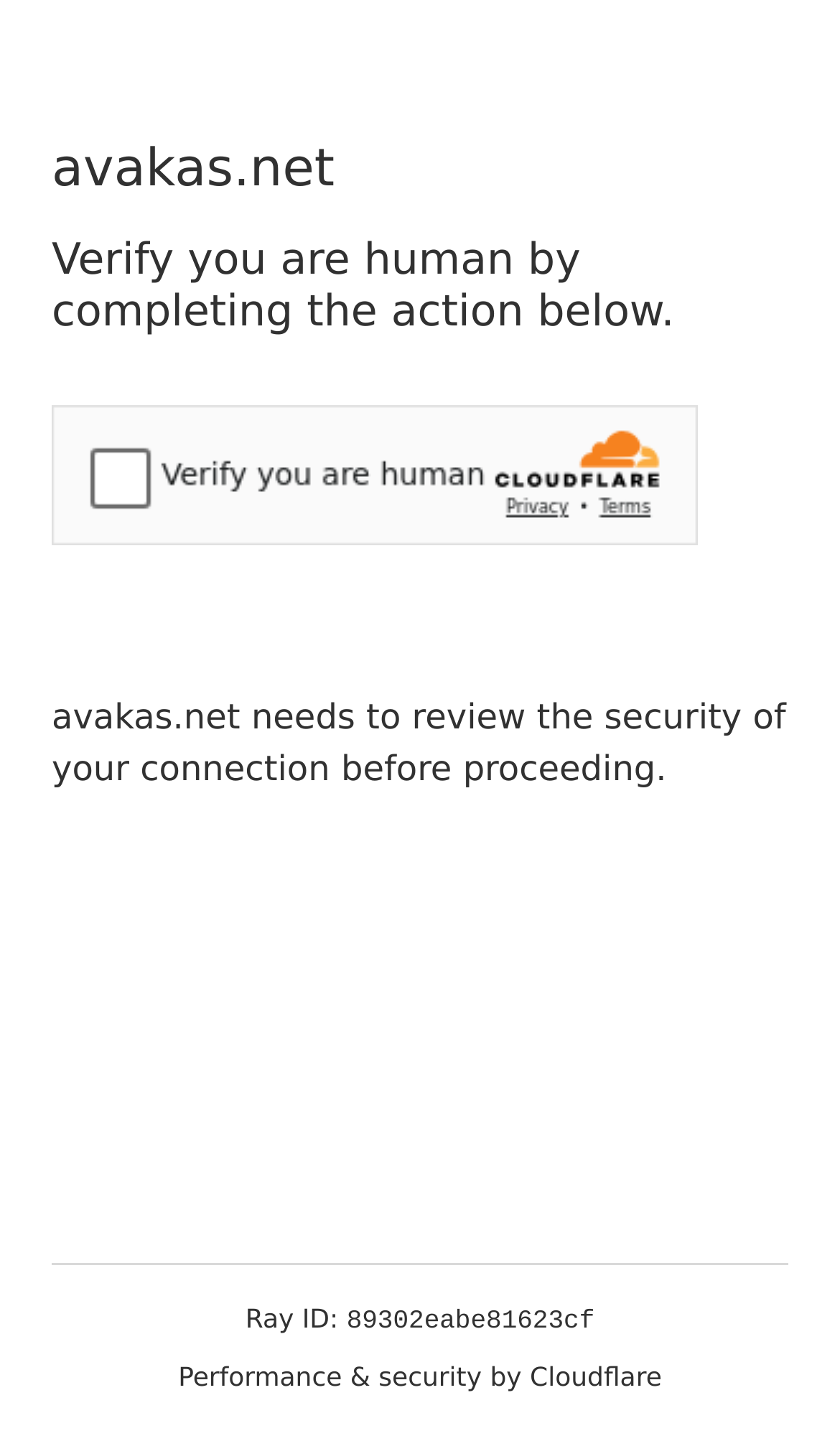What is the name of the website?
Could you give a comprehensive explanation in response to this question?

The name of the website is mentioned in the heading element at the top of the webpage, which reads 'avakas.net'.